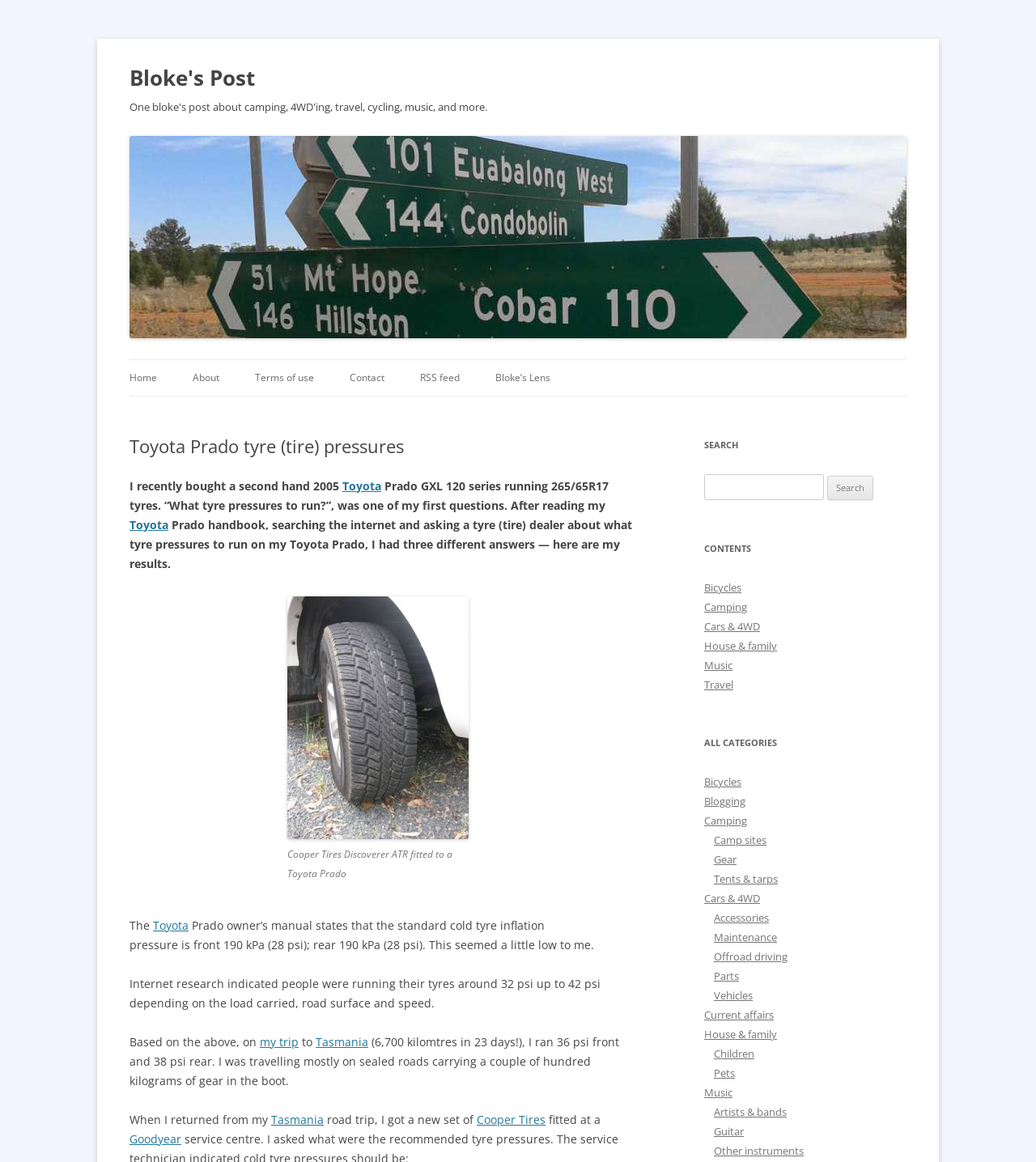Find the UI element described as: "parent_node: Search for: value="Search"" and predict its bounding box coordinates. Ensure the coordinates are four float numbers between 0 and 1, [left, top, right, bottom].

[0.799, 0.41, 0.843, 0.43]